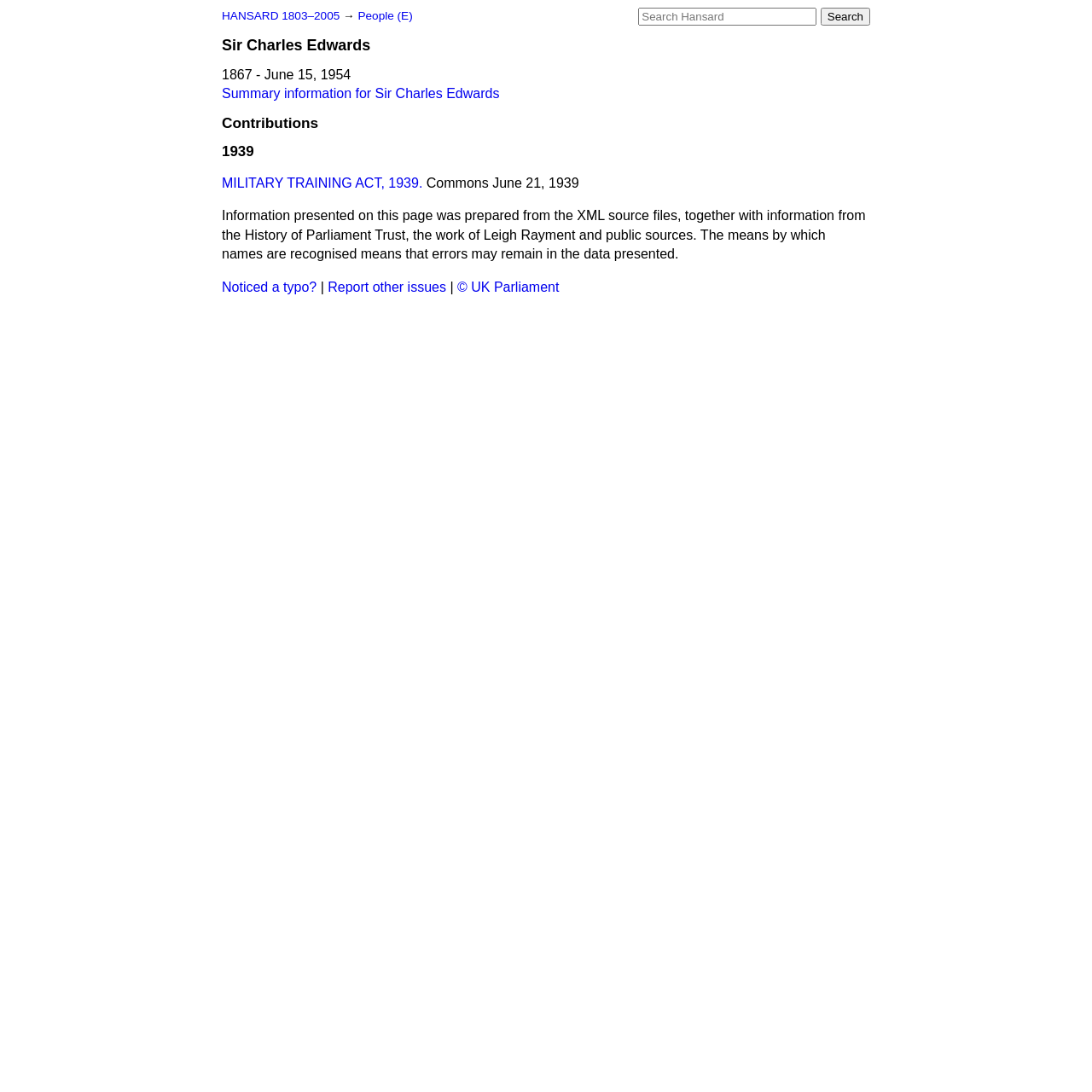Please determine the bounding box coordinates of the element's region to click in order to carry out the following instruction: "Search for a keyword". The coordinates should be four float numbers between 0 and 1, i.e., [left, top, right, bottom].

[0.585, 0.007, 0.748, 0.023]